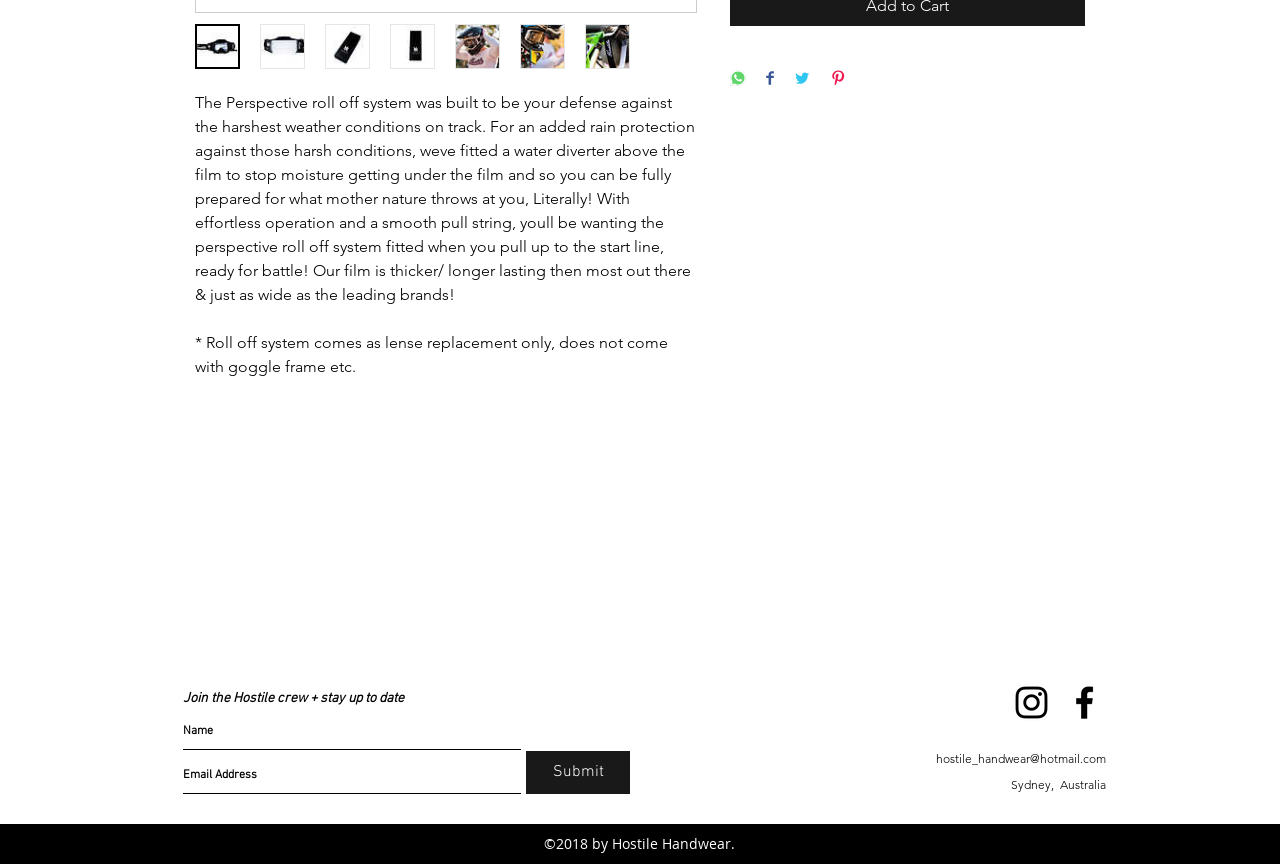Based on the element description: "parent_node: Website name="url"", identify the bounding box coordinates for this UI element. The coordinates must be four float numbers between 0 and 1, listed as [left, top, right, bottom].

None